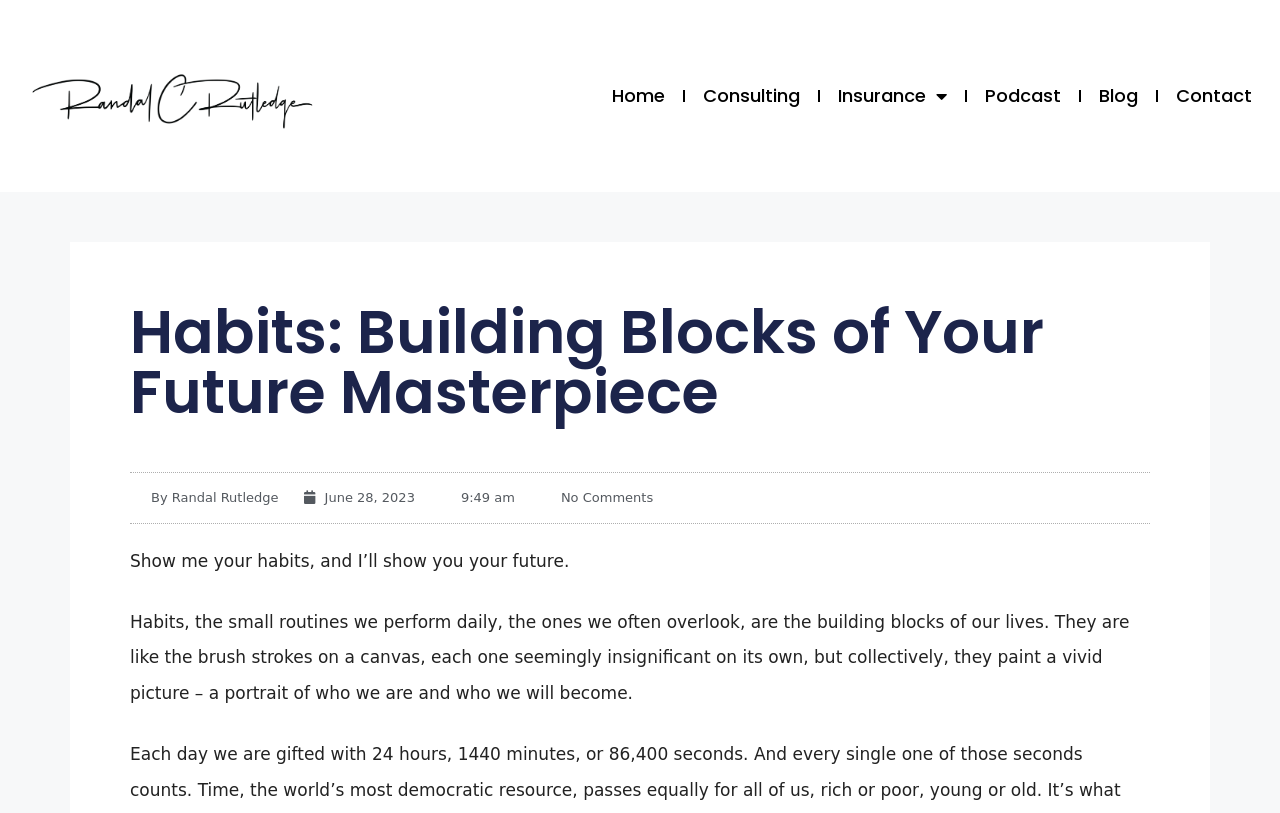Can you specify the bounding box coordinates for the region that should be clicked to fulfill this instruction: "Open the Insurance menu".

[0.641, 0.097, 0.754, 0.139]